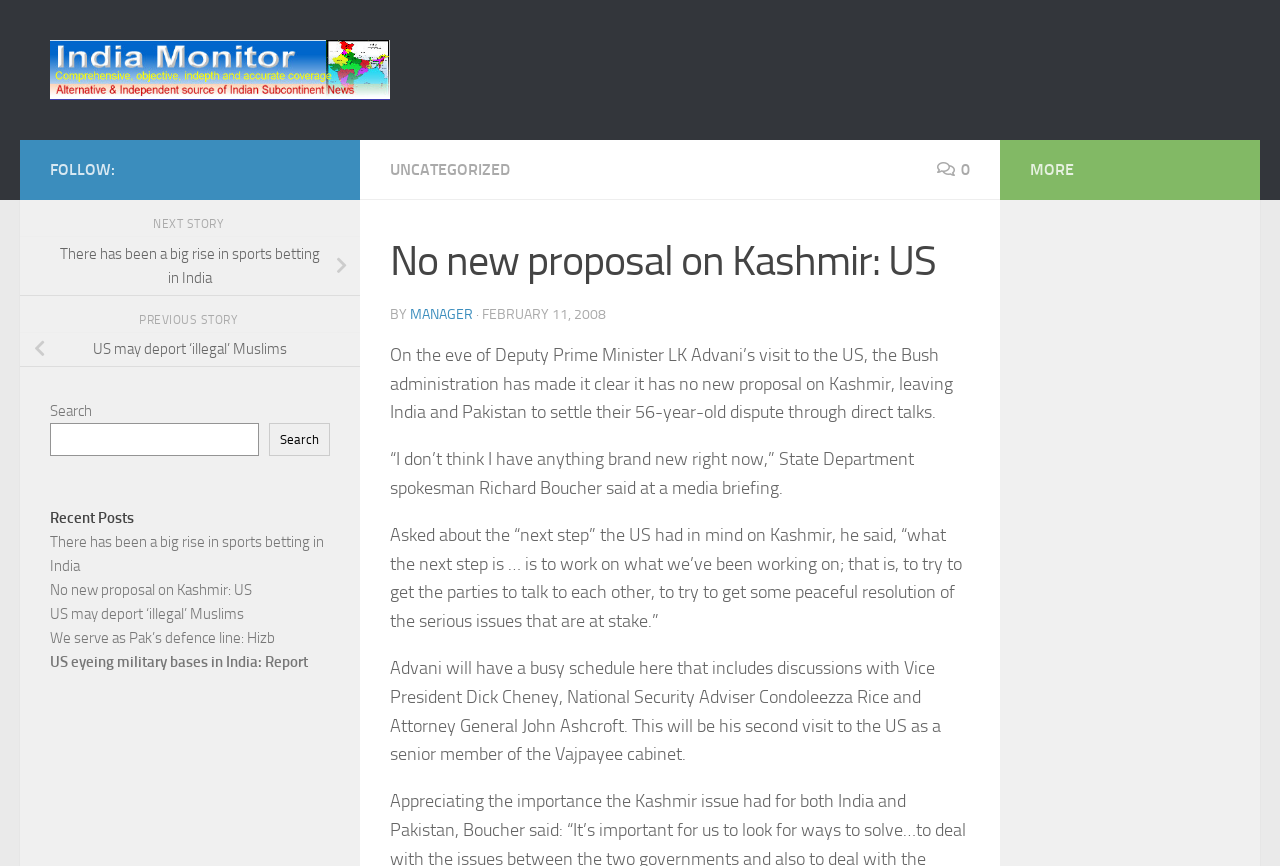Indicate the bounding box coordinates of the element that must be clicked to execute the instruction: "Explore Maple Story". The coordinates should be given as four float numbers between 0 and 1, i.e., [left, top, right, bottom].

None